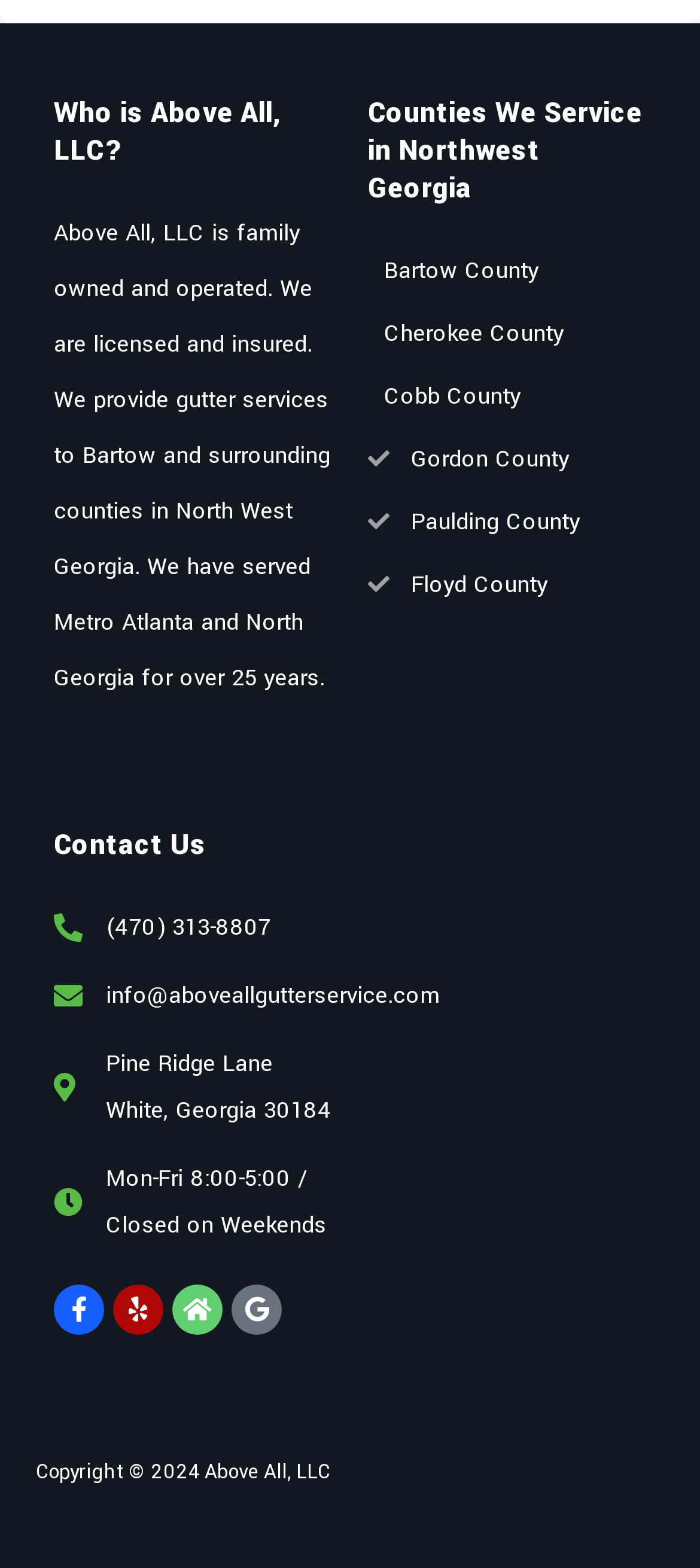Given the description Pine Ridge LaneWhite, Georgia 30184, predict the bounding box coordinates of the UI element. Ensure the coordinates are in the format (top-left x, top-left y, bottom-right x, bottom-right y) and all values are between 0 and 1.

[0.077, 0.663, 0.474, 0.723]